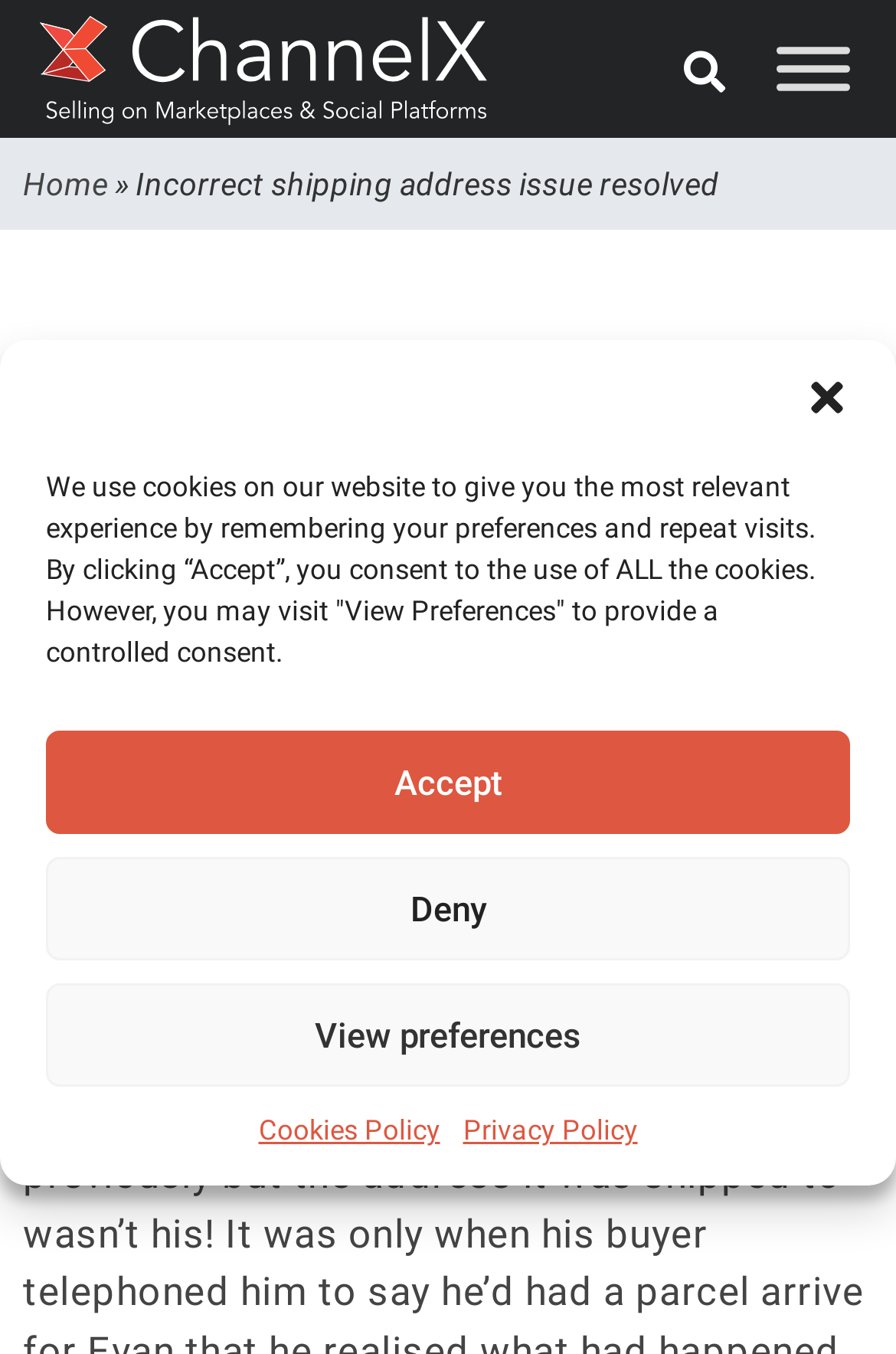Specify the bounding box coordinates of the area to click in order to follow the given instruction: "Search for something."

[0.744, 0.025, 0.828, 0.081]